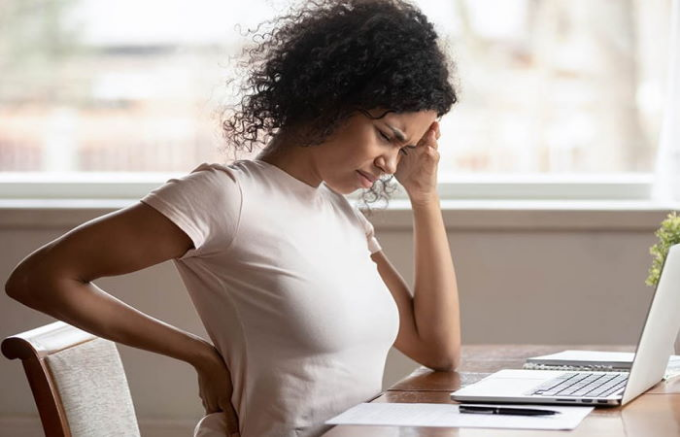What is nearby the woman on the desk?
Look at the screenshot and respond with a single word or phrase.

laptop and papers